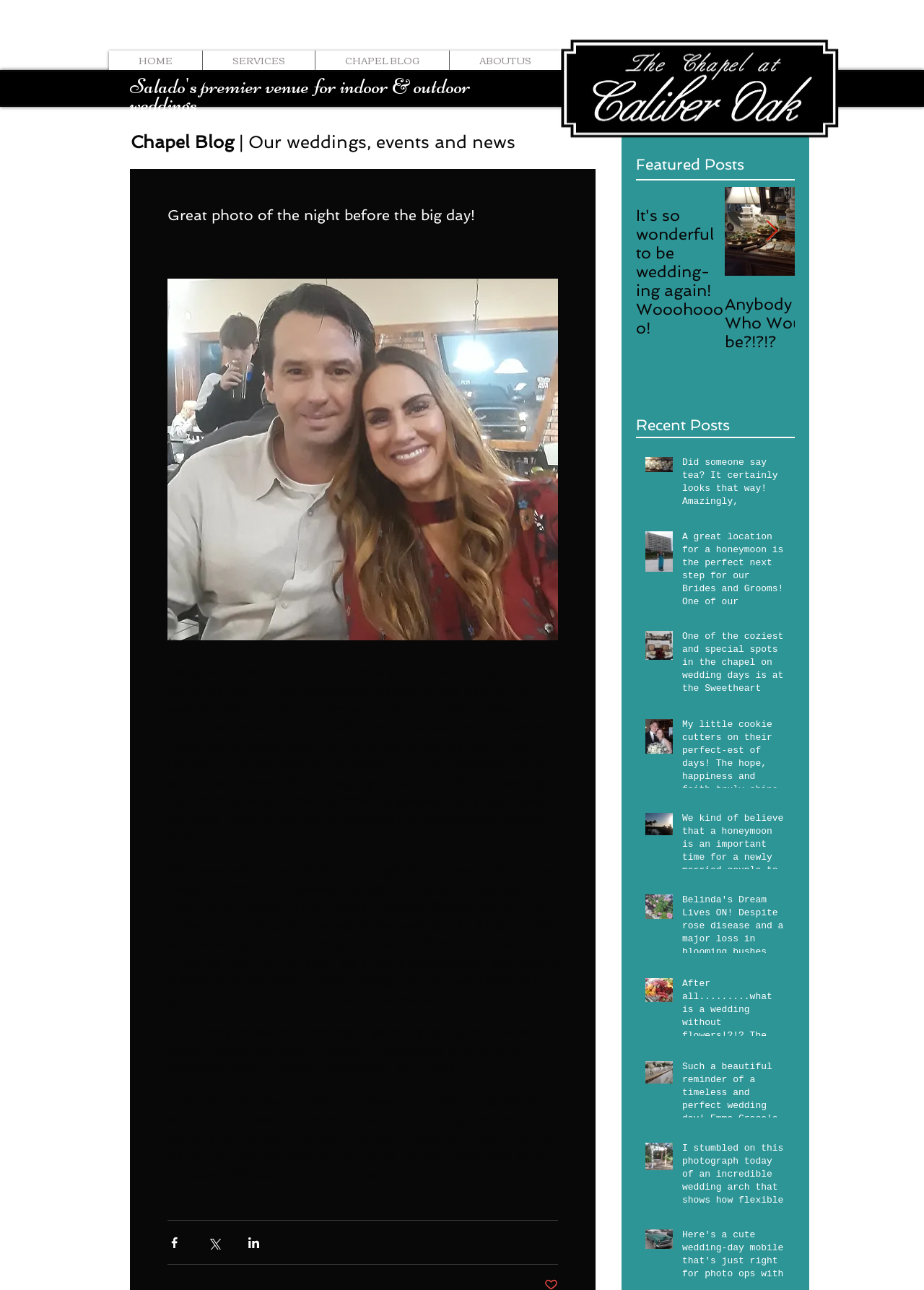Determine the coordinates of the bounding box that should be clicked to complete the instruction: "View the 'Featured Posts'". The coordinates should be represented by four float numbers between 0 and 1: [left, top, right, bottom].

[0.687, 0.129, 0.859, 0.145]